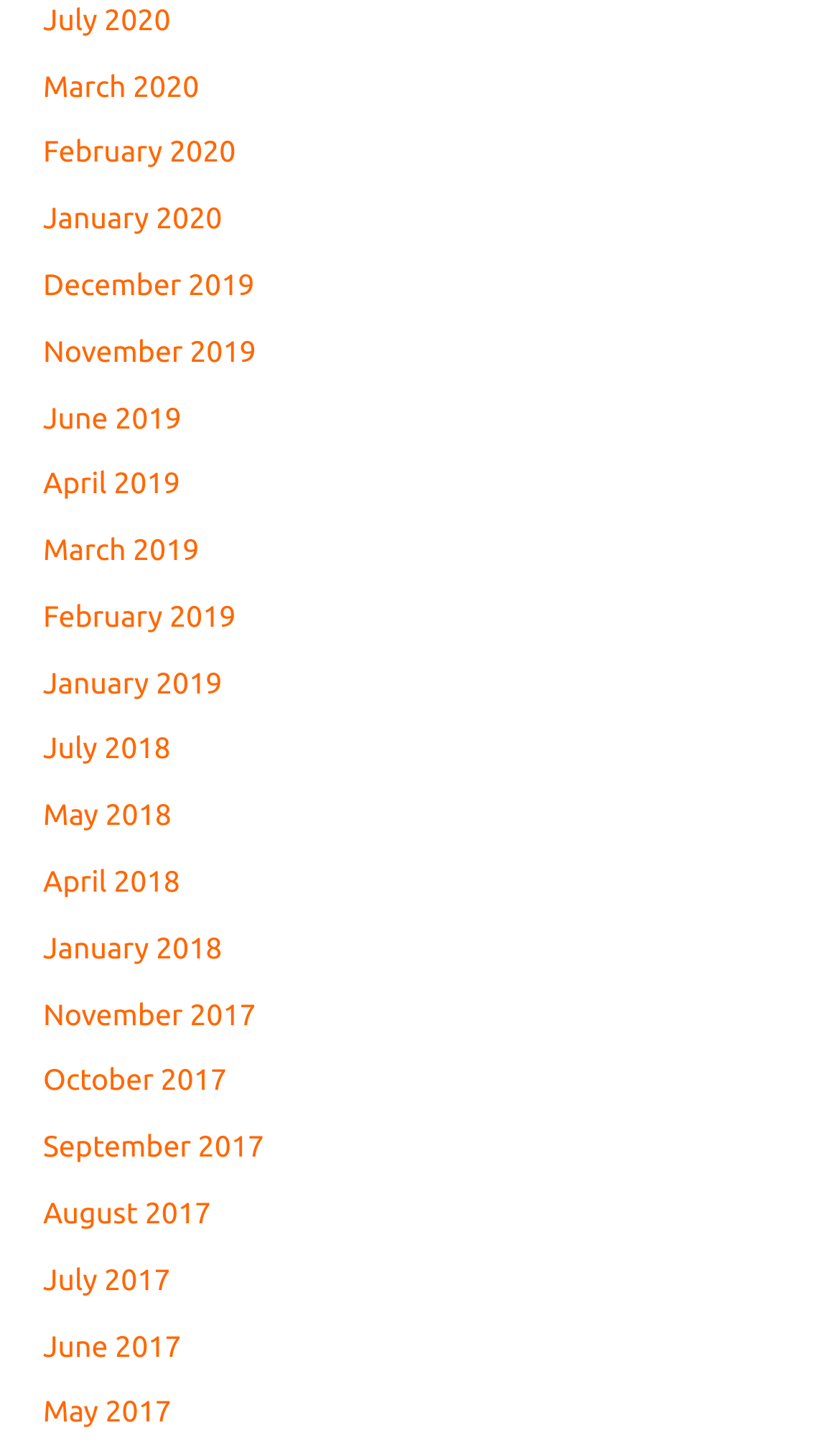What is the earliest month listed?
Answer the question using a single word or phrase, according to the image.

July 2017